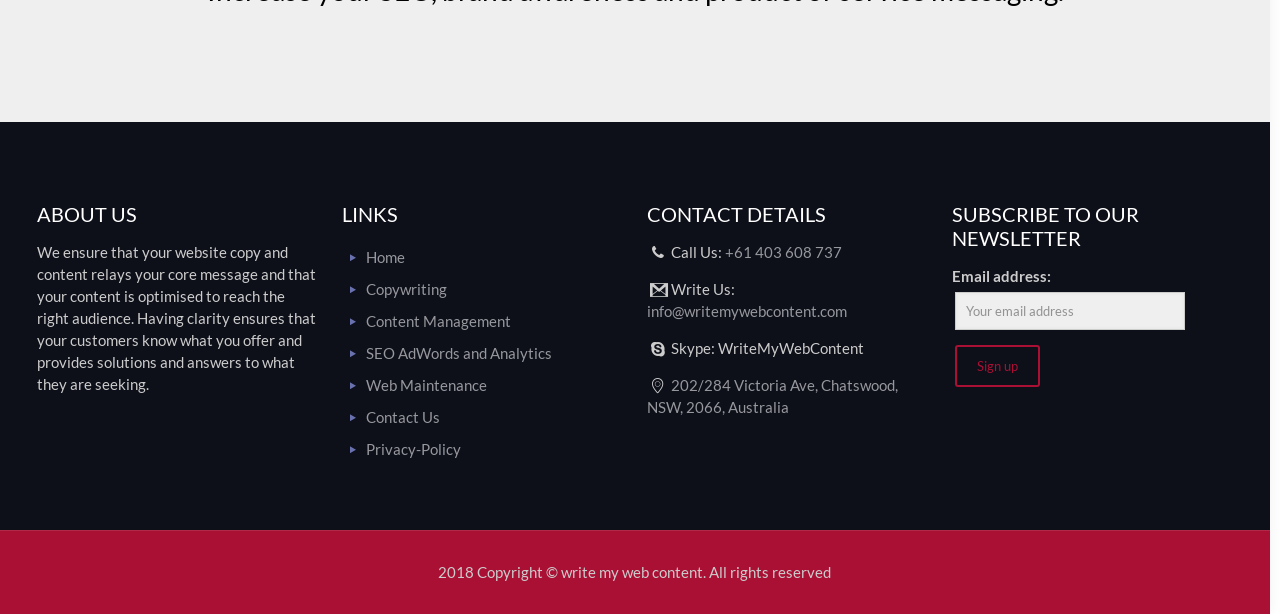Based on the element description Contact Us, identify the bounding box coordinates for the UI element. The coordinates should be in the format (top-left x, top-left y, bottom-right x, bottom-right y) and within the 0 to 1 range.

[0.286, 0.664, 0.344, 0.694]